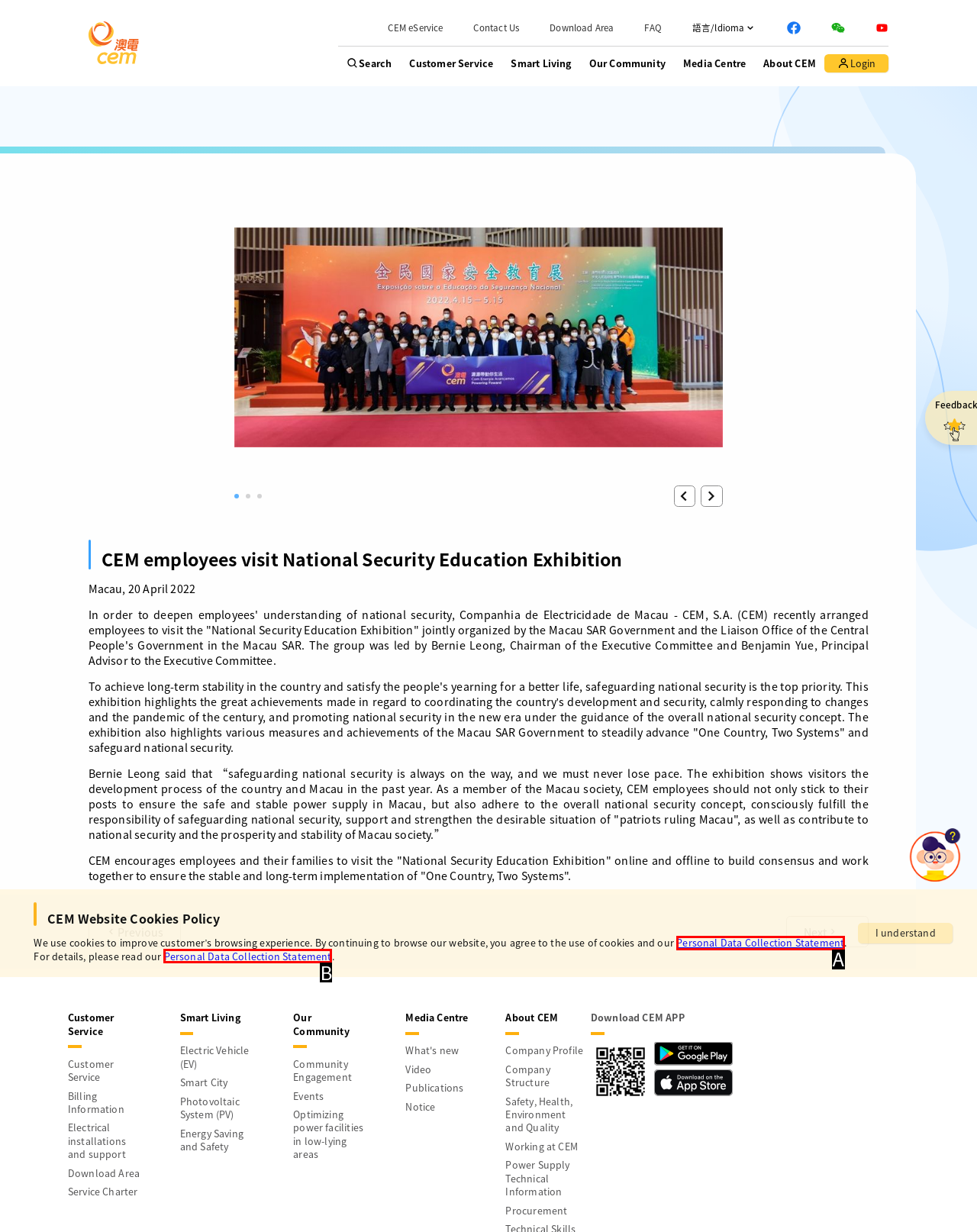Choose the HTML element that aligns with the description: Personal Data Collection Statement. Indicate your choice by stating the letter.

A